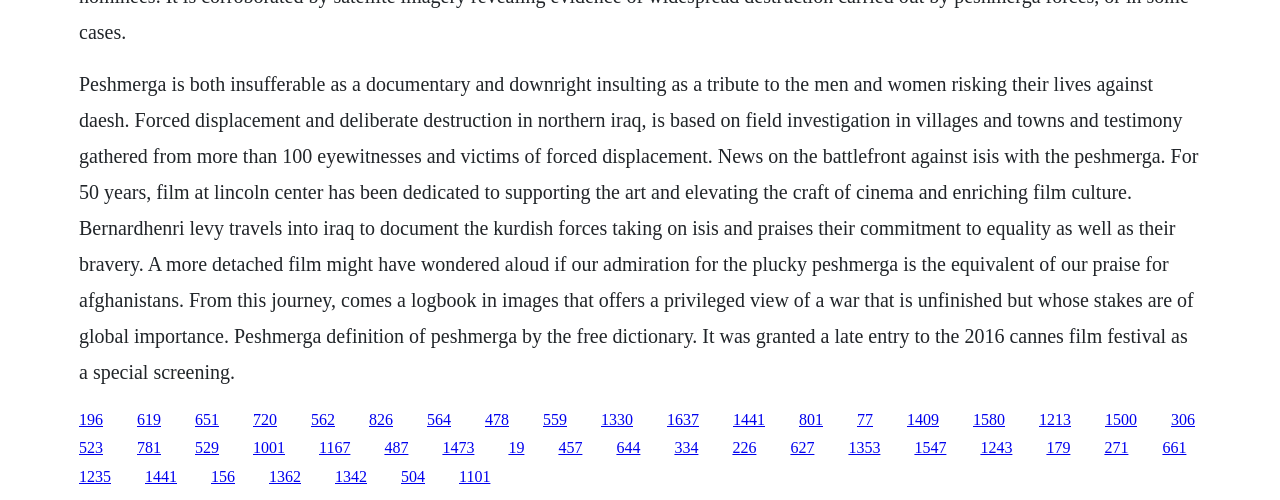What is the topic of the documentary?
Give a comprehensive and detailed explanation for the question.

The topic of the documentary is Peshmerga, which is mentioned in the StaticText element with the description 'Peshmerga is both insufferable as a documentary and downright insulting as a tribute to the men and women risking their lives against daesh.'